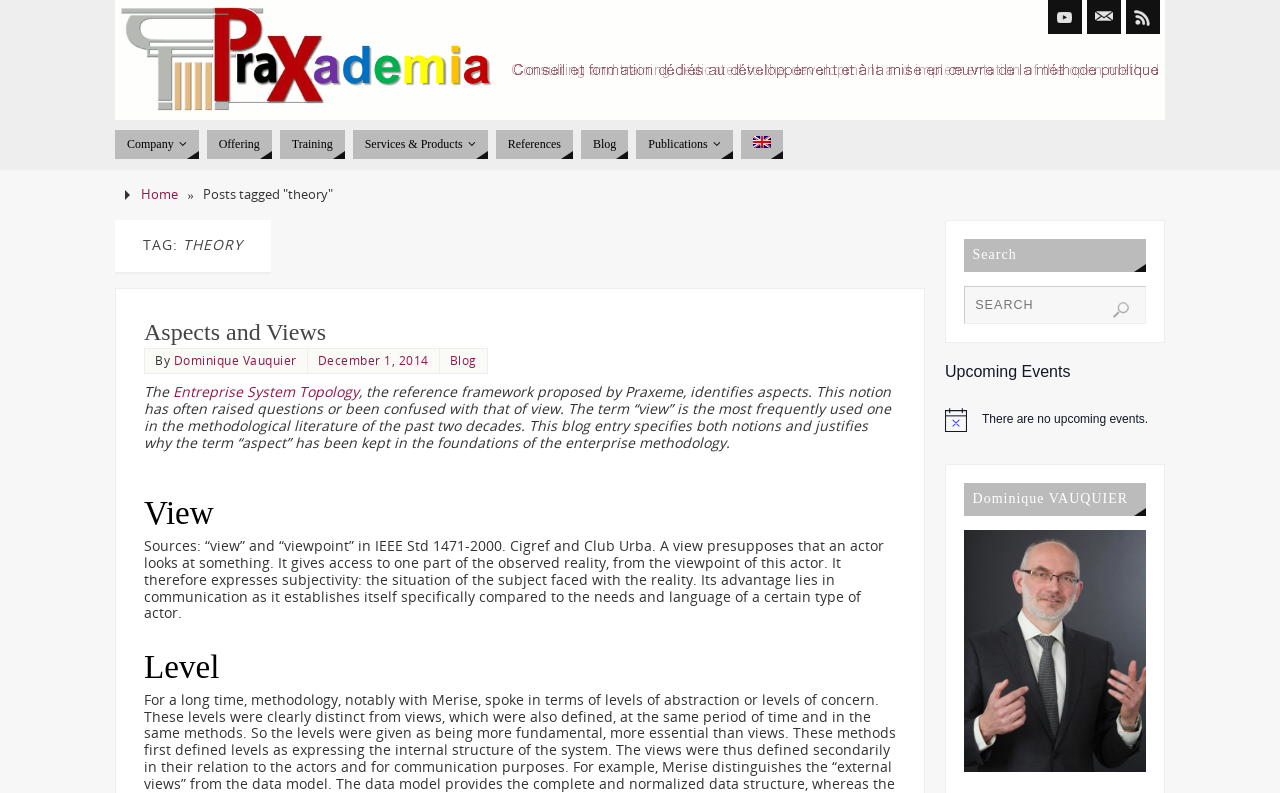Refer to the image and provide a thorough answer to this question:
What is the purpose of the search box?

The search box is located in the top-right corner of the webpage, and its purpose is to allow users to search for specific blog posts or keywords within the blog.